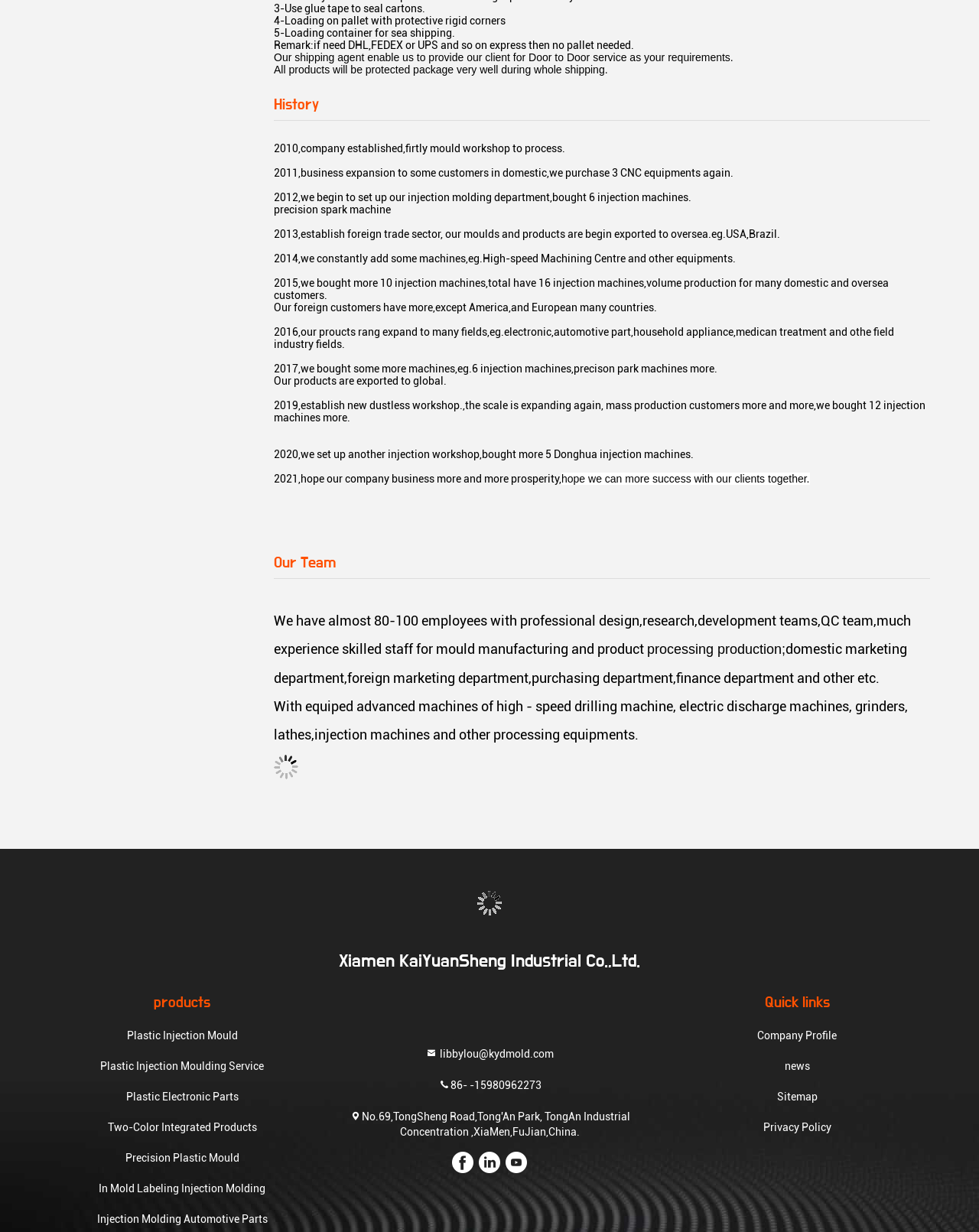Please reply with a single word or brief phrase to the question: 
What is the company's name?

Xiamen KaiYuanSheng Industrial Co.,Ltd.